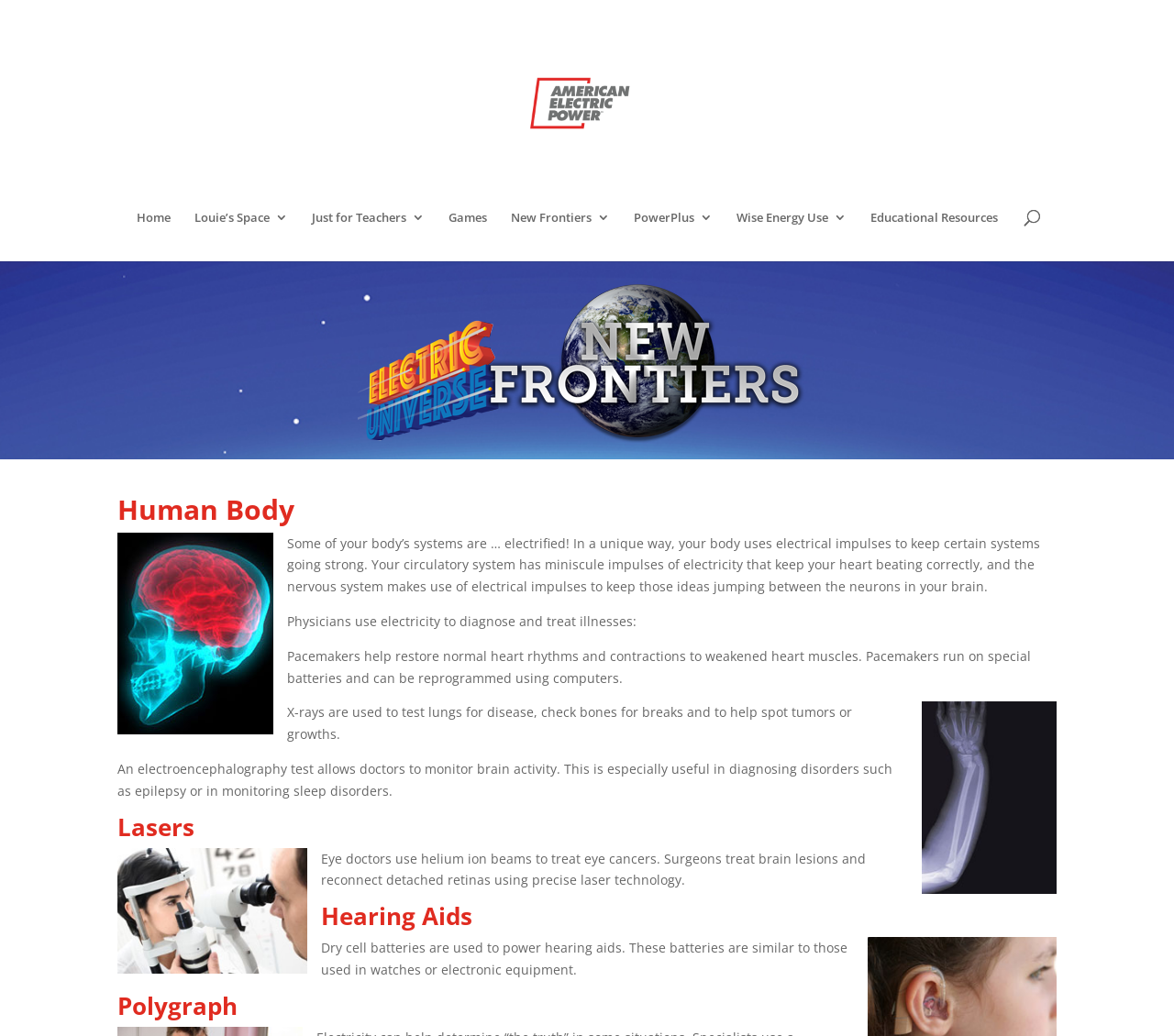Carefully examine the image and provide an in-depth answer to the question: What is used to diagnose brain activity?

The webpage mentions that an electroencephalography test is used to monitor brain activity, which is especially useful in diagnosing disorders such as epilepsy or in monitoring sleep disorders.